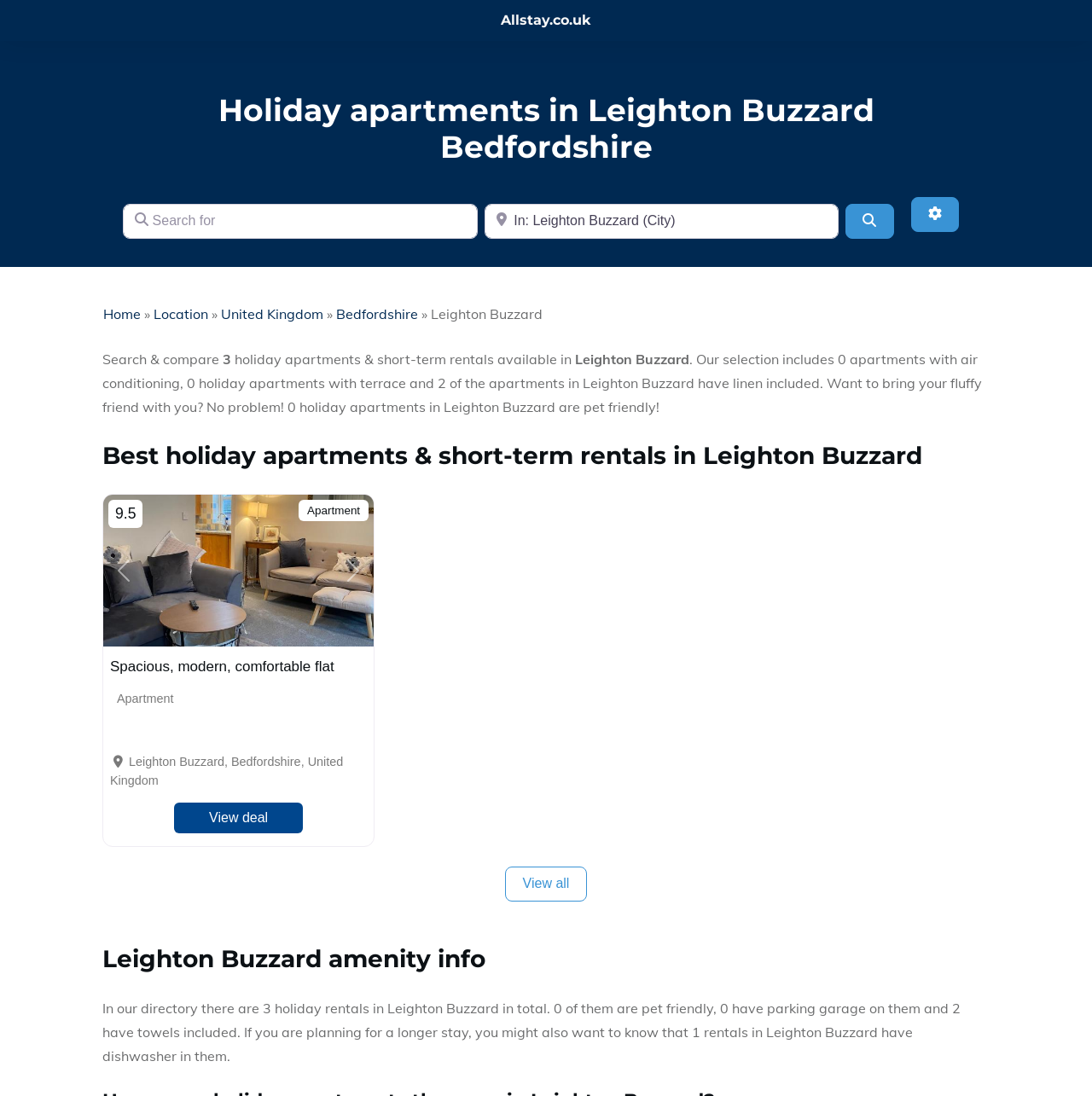Determine and generate the text content of the webpage's headline.

Holiday apartments in Leighton Buzzard Bedfordshire